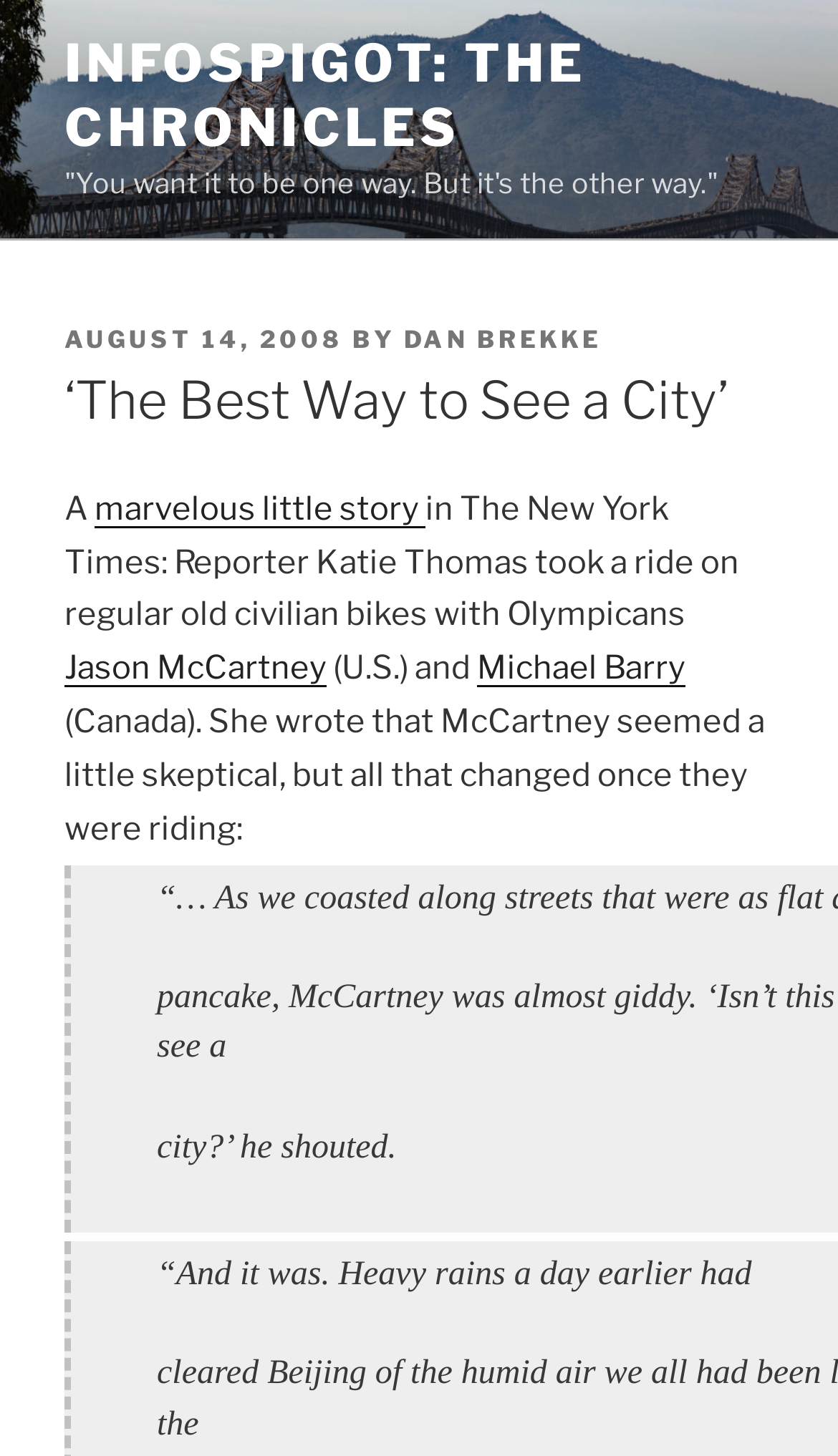What is the topic of the article?
Based on the image, respond with a single word or phrase.

biking in a city